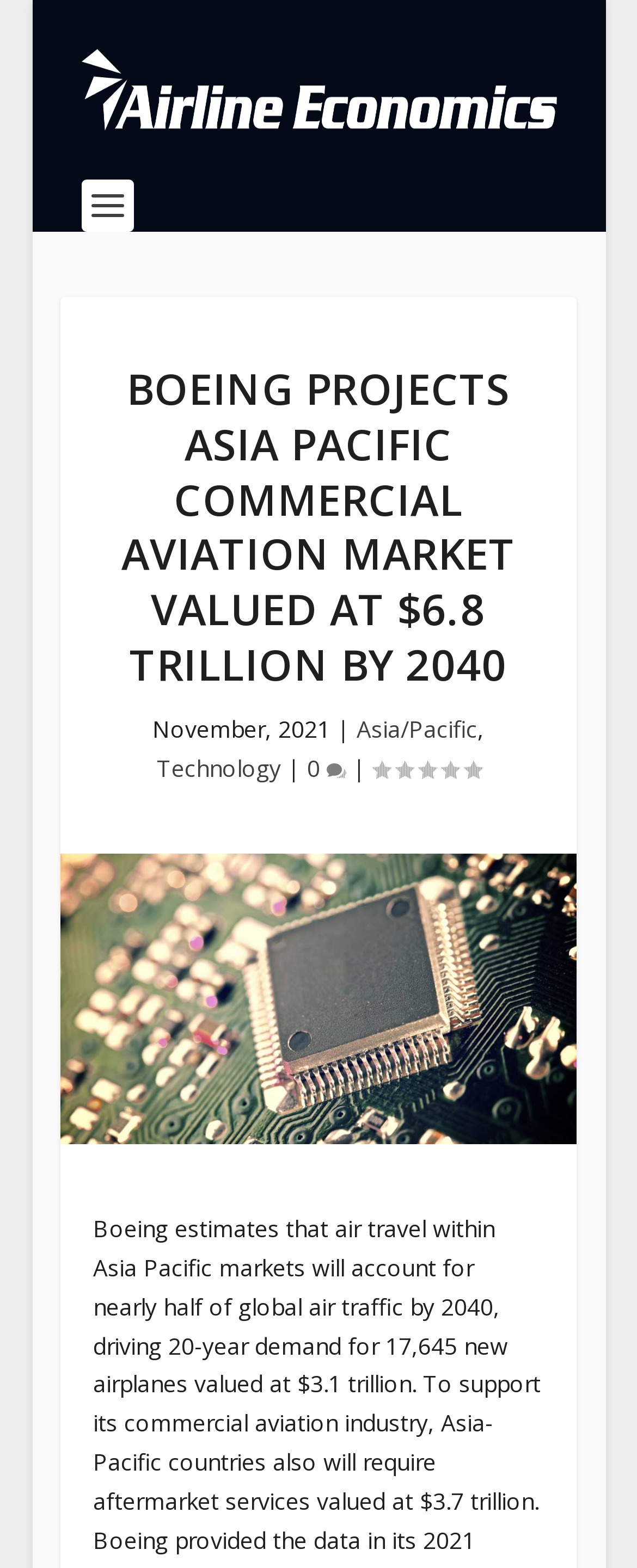How many comments are there on the article?
Answer the question with a detailed explanation, including all necessary information.

I found a generic element with the text 'comment count' and a link with the text '0 ' which suggests that there are 0 comments on the article.